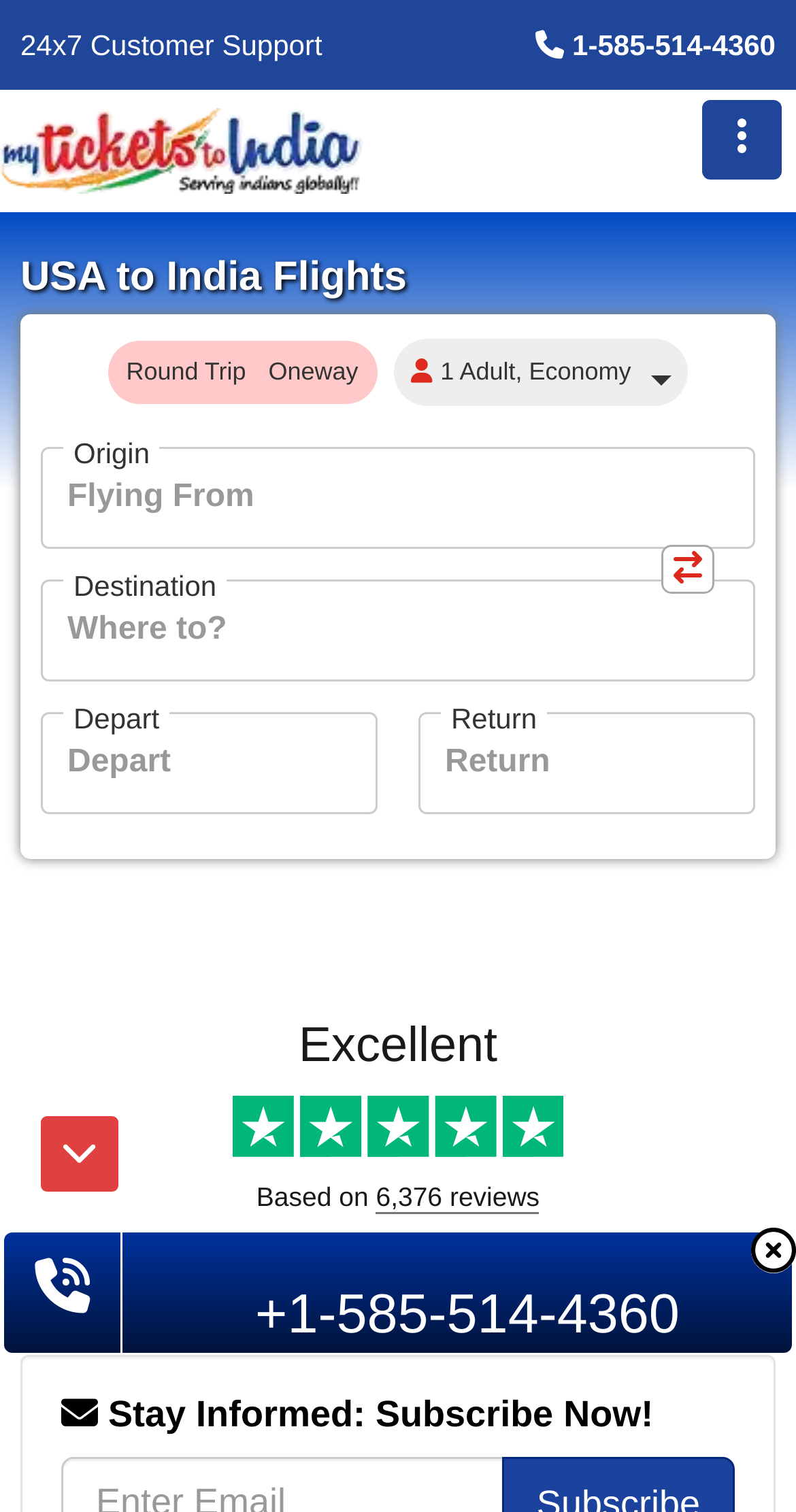What is the customer support phone number?
Based on the screenshot, provide a one-word or short-phrase response.

1-585-514-4360